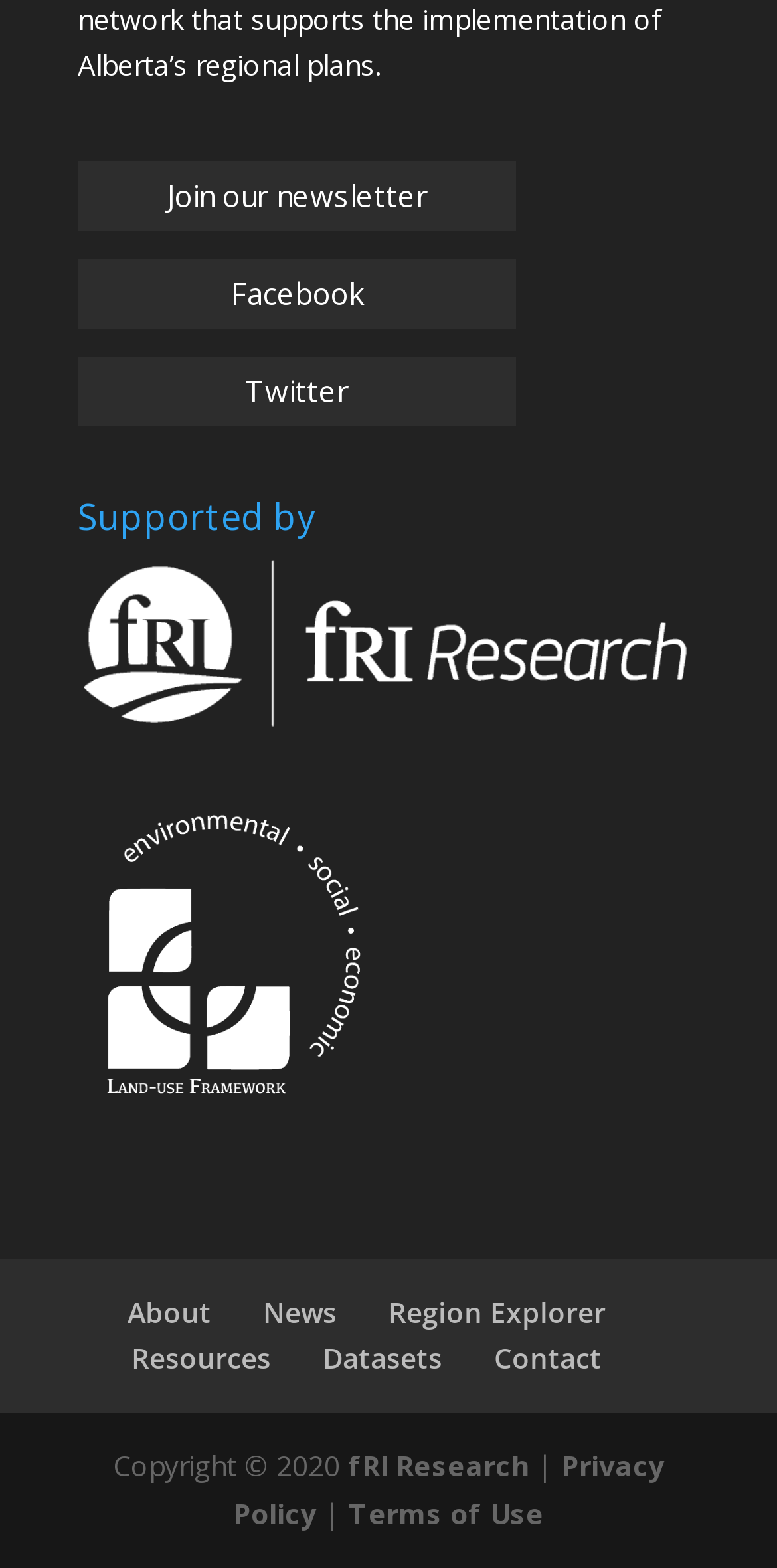Bounding box coordinates are specified in the format (top-left x, top-left y, bottom-right x, bottom-right y). All values are floating point numbers bounded between 0 and 1. Please provide the bounding box coordinate of the region this sentence describes: Resources

[0.169, 0.854, 0.349, 0.879]